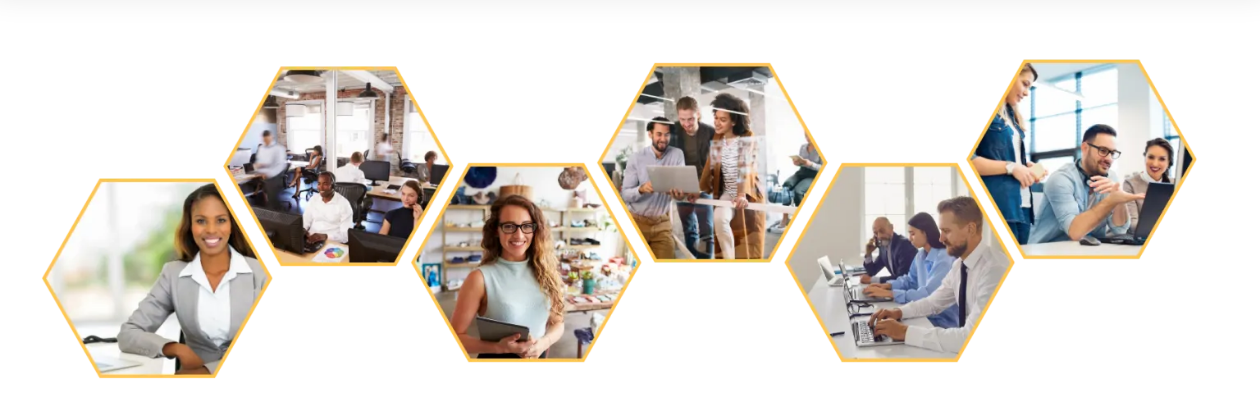Illustrate the image with a detailed and descriptive caption.

The image features a collage of dynamic and engaging work environments, highlighting the professionalism and teamwork within a modern business setting. Arranged in hexagonal frames, the visuals showcase:

1. A confident woman in a gray blazer, possibly a manager or leader, smiling in a bright office space.
2. A bustling office with employees collaborating and working at desks, emphasizing a lively and productive atmosphere.
3. A creative moment where a group of individuals is engaged in a discussion while reviewing a laptop, demonstrating teamwork and innovation.
4. An individual with long hair and glasses, standing in a casual setting, holding a tablet and exuding a friendly demeanor.
5. A focused workspace with a team of professionals, all engaged with their laptops, indicative of a collaborative work environment.
6. A close-up of two professionals interacting over a computer, showcasing engagement and problem-solving in action.

This collection of images perfectly encapsulates the essence of modern business culture, showcasing a blend of professionalism, collaboration, and innovation in various work settings.